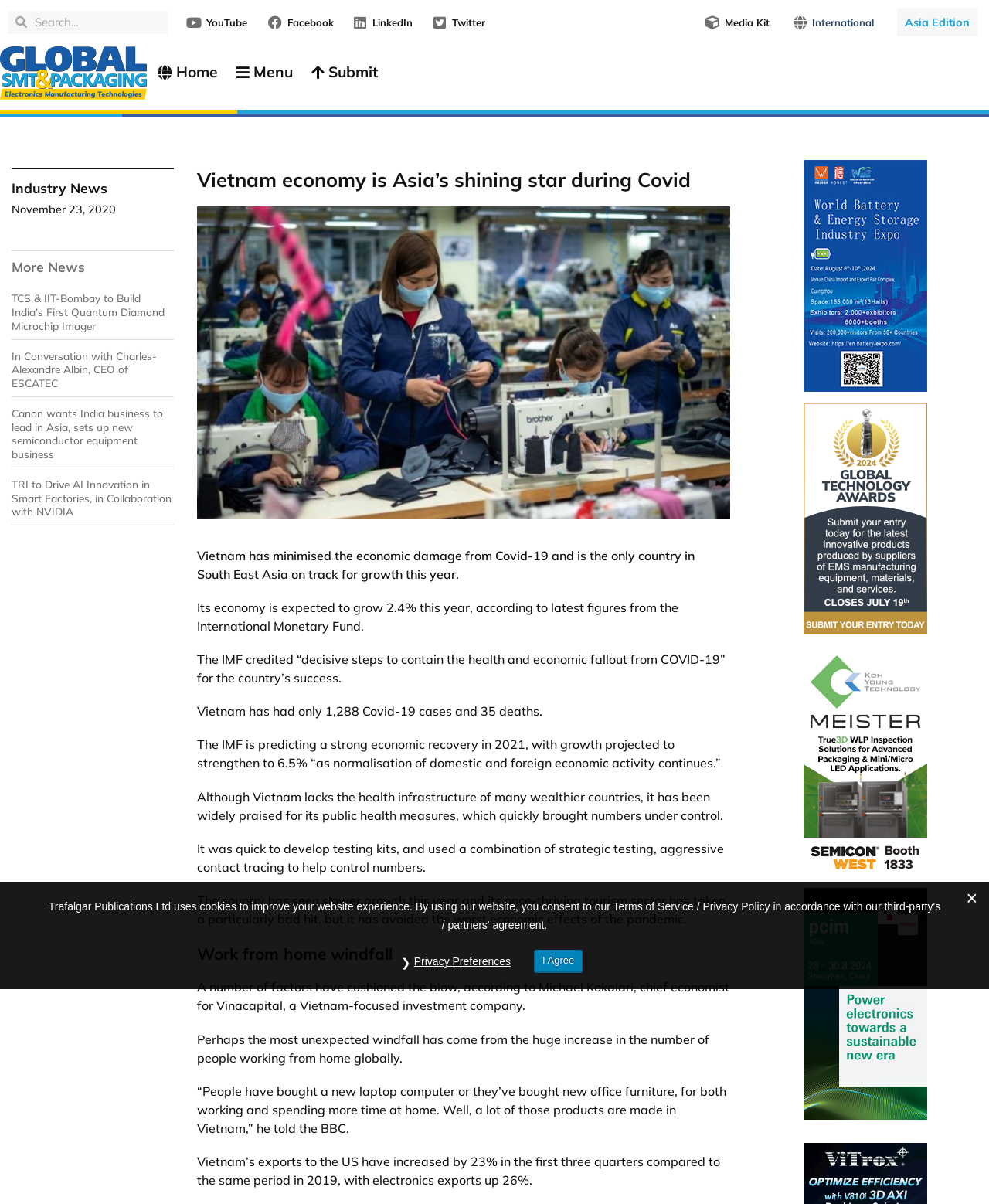Given the webpage screenshot, identify the bounding box of the UI element that matches this description: "parent_node: Search name="s" placeholder="Search..."".

[0.027, 0.009, 0.17, 0.028]